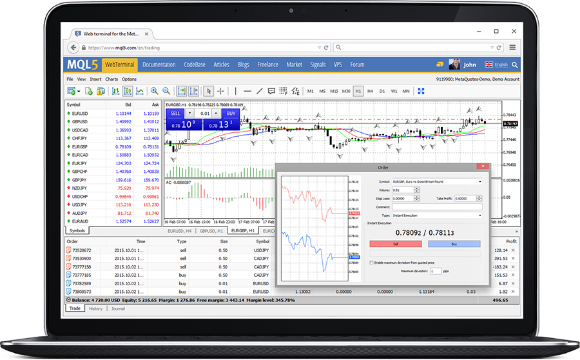What is the purpose of the order window?
Please provide a detailed and comprehensive answer to the question.

The caption states that the small order window is visible on the screen, showcasing a graphical representation of market trends with both red and blue lines, which likely represent different trading values or indicators, implying that the purpose of the order window is to display market trends.